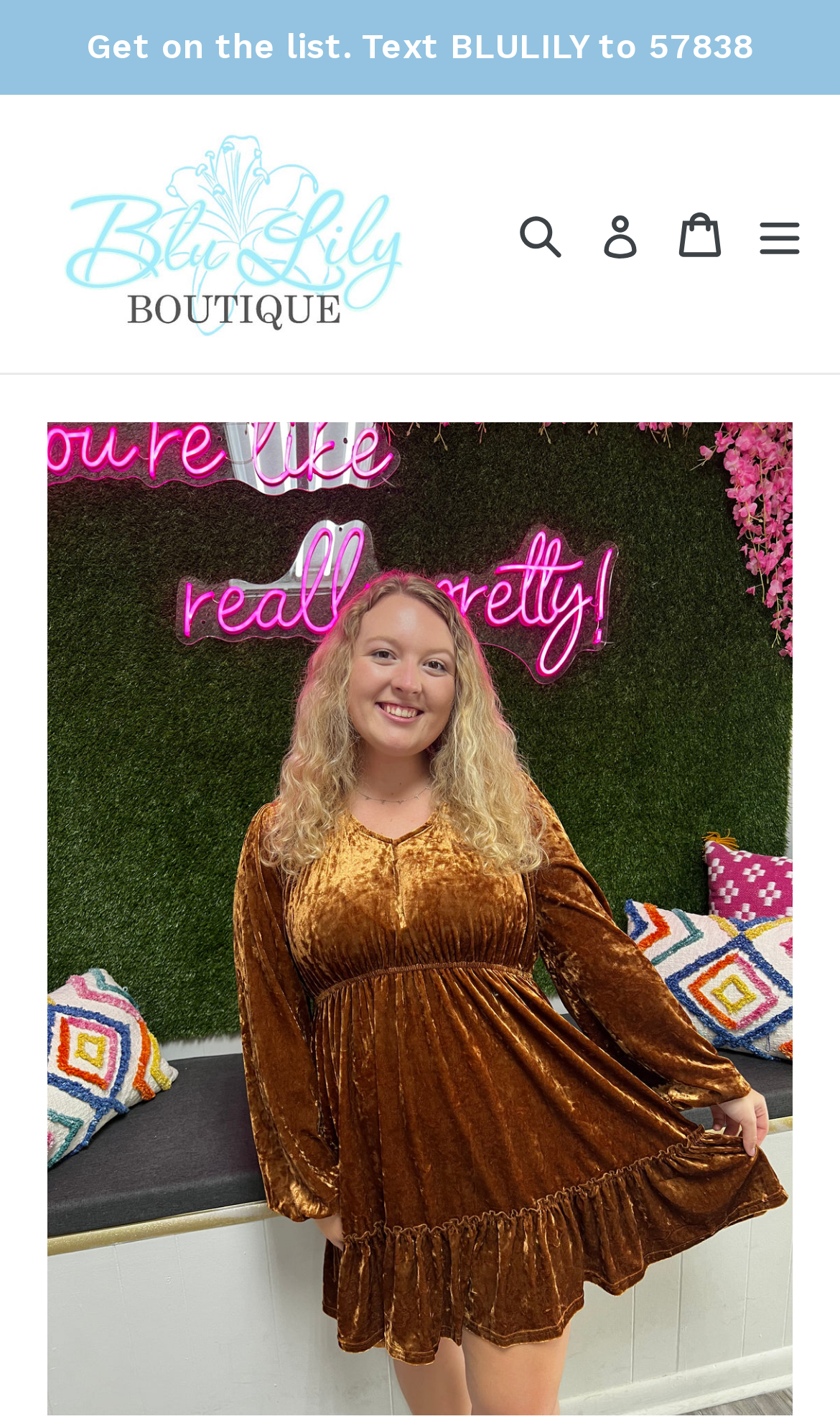What is the purpose of the button with the text 'Search'?
Using the image, respond with a single word or phrase.

To open SearchDrawer